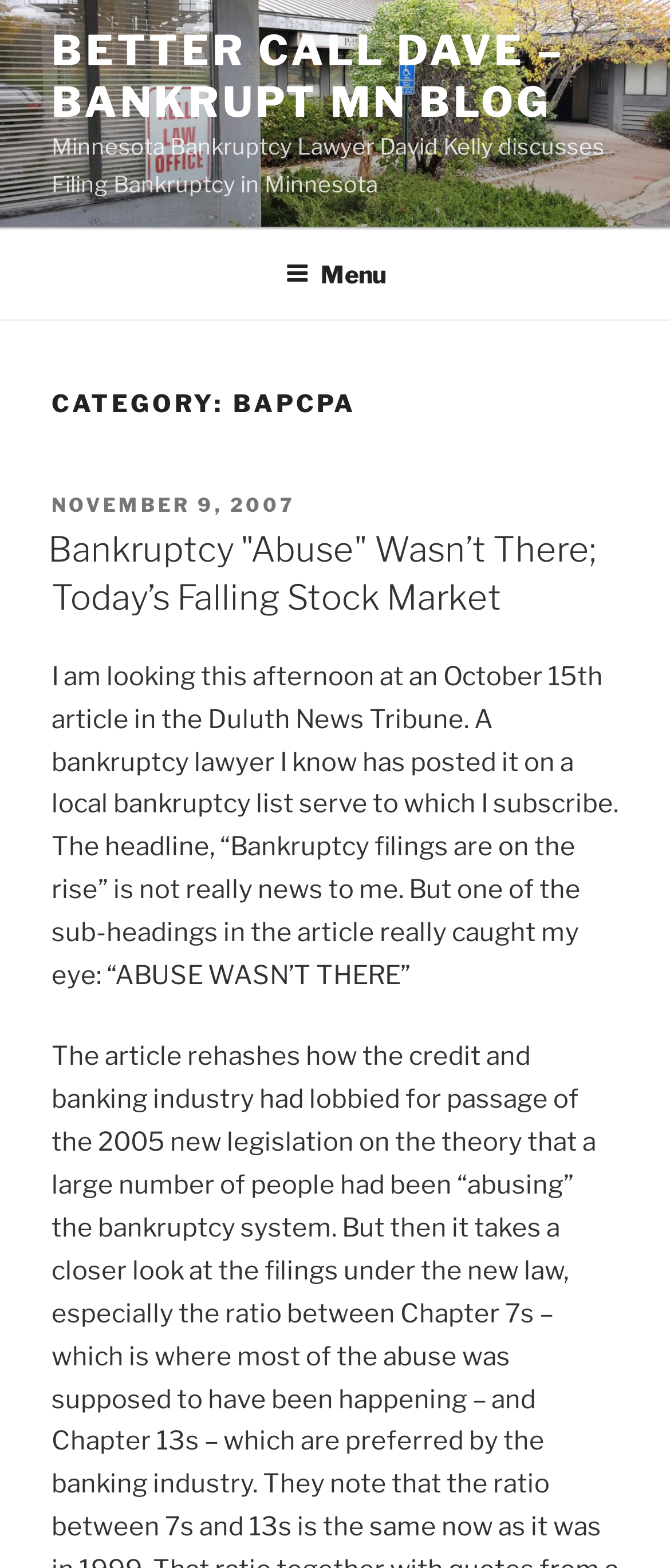What is the category of the blog posts?
Please interpret the details in the image and answer the question thoroughly.

I determined the answer by looking at the heading element with the text 'CATEGORY: BAPCPA', which suggests that the blog posts on this page belong to the BAPCPA category.